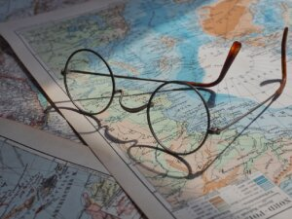What theme does the visual metaphor symbolize?
Using the visual information, respond with a single word or phrase.

clarity in navigating life's journeys